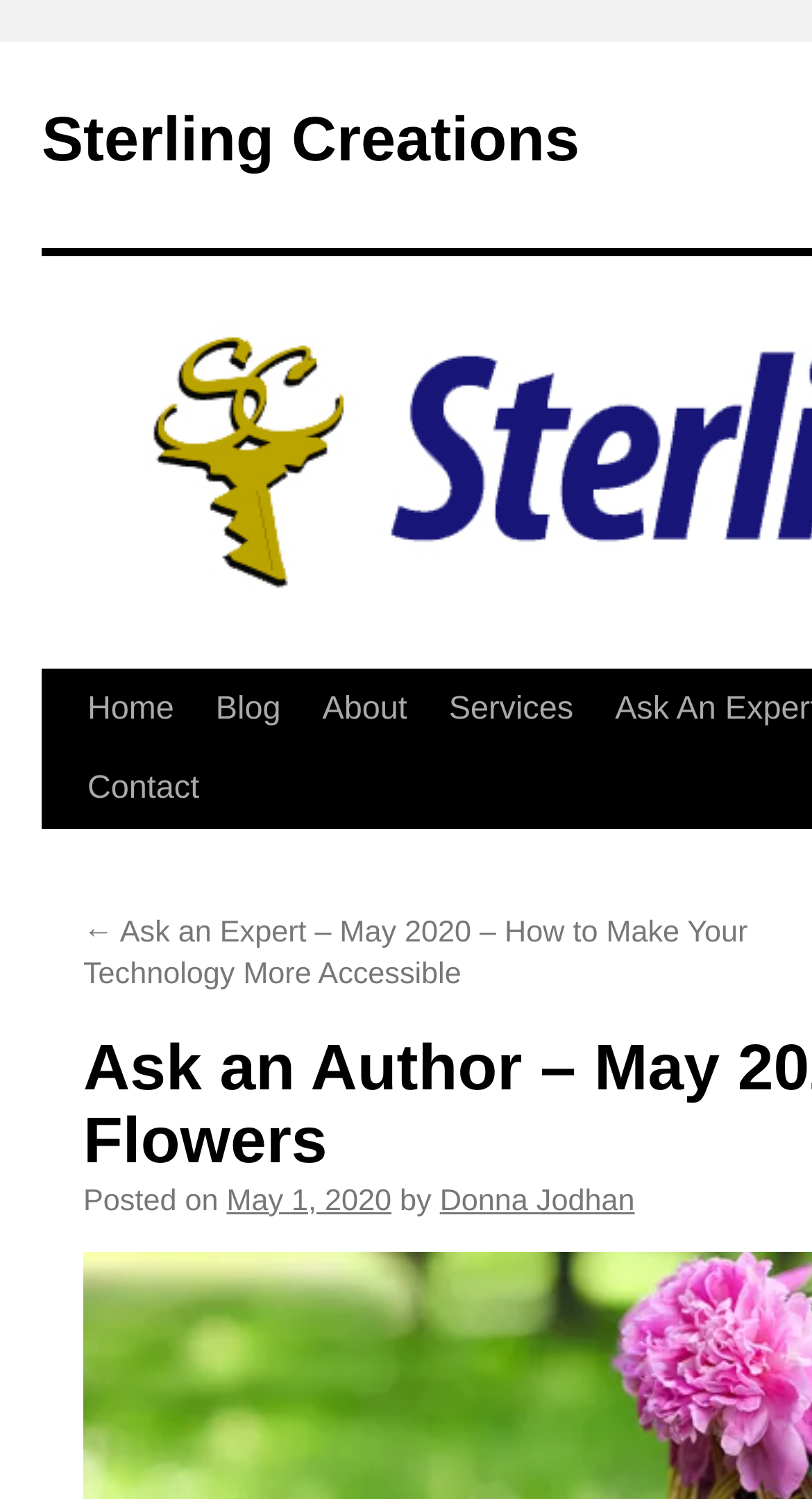Identify the bounding box coordinates for the element you need to click to achieve the following task: "contact the author". The coordinates must be four float values ranging from 0 to 1, formatted as [left, top, right, bottom].

[0.082, 0.5, 0.271, 0.553]